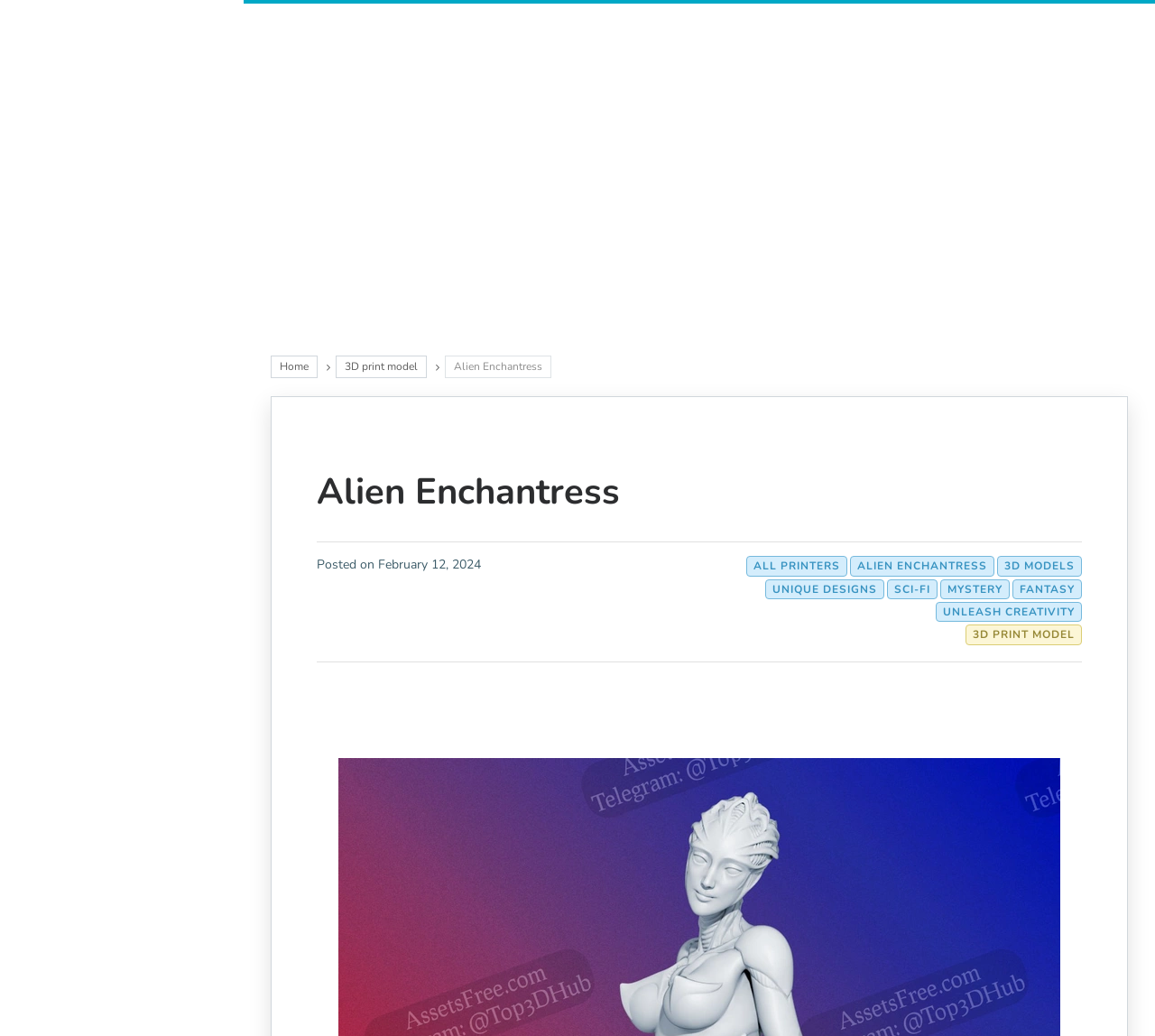Provide the bounding box coordinates of the area you need to click to execute the following instruction: "Go to the home page".

[0.031, 0.218, 0.179, 0.258]